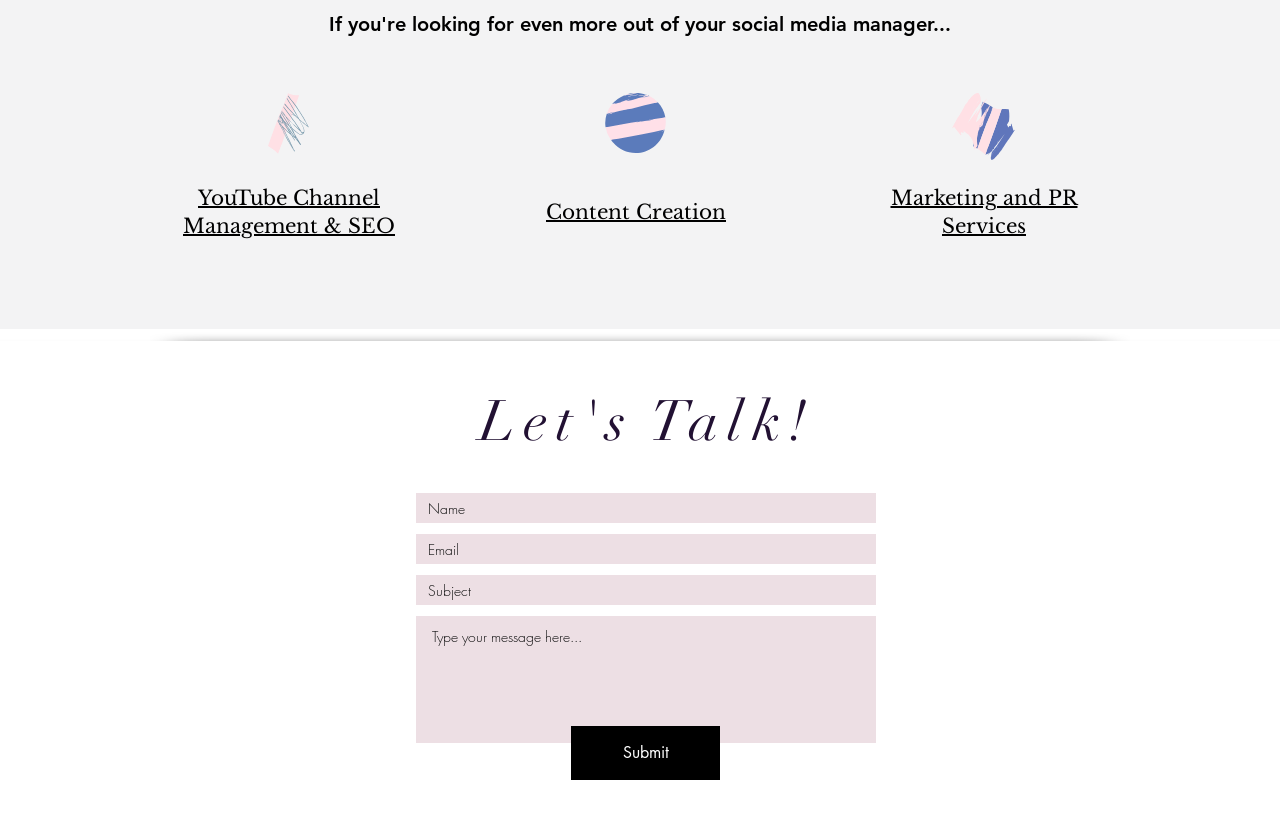Please find the bounding box for the UI element described by: "Content Creation".

[0.427, 0.241, 0.567, 0.27]